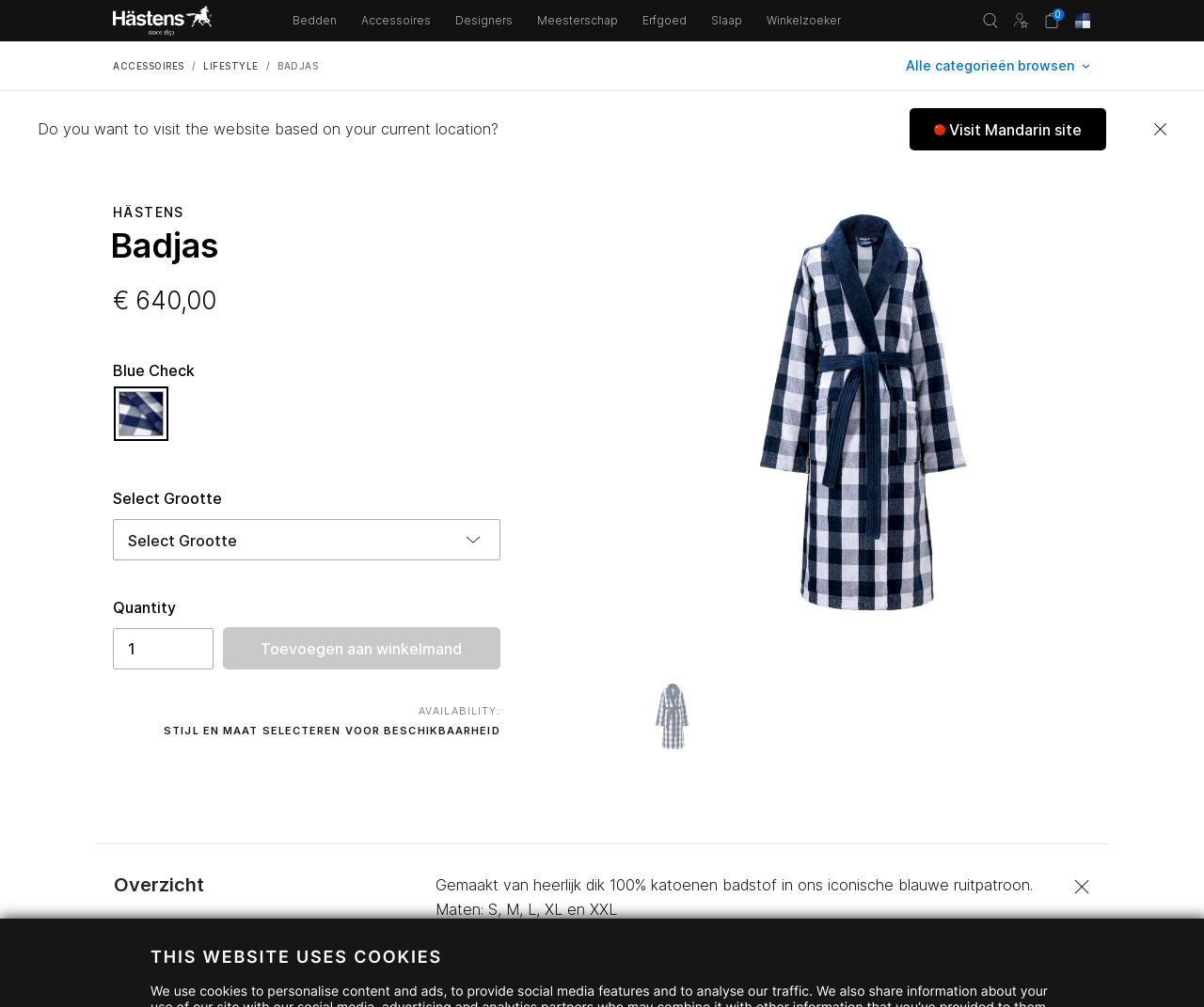What is the brand name of the website? Based on the screenshot, please respond with a single word or phrase.

Hästens